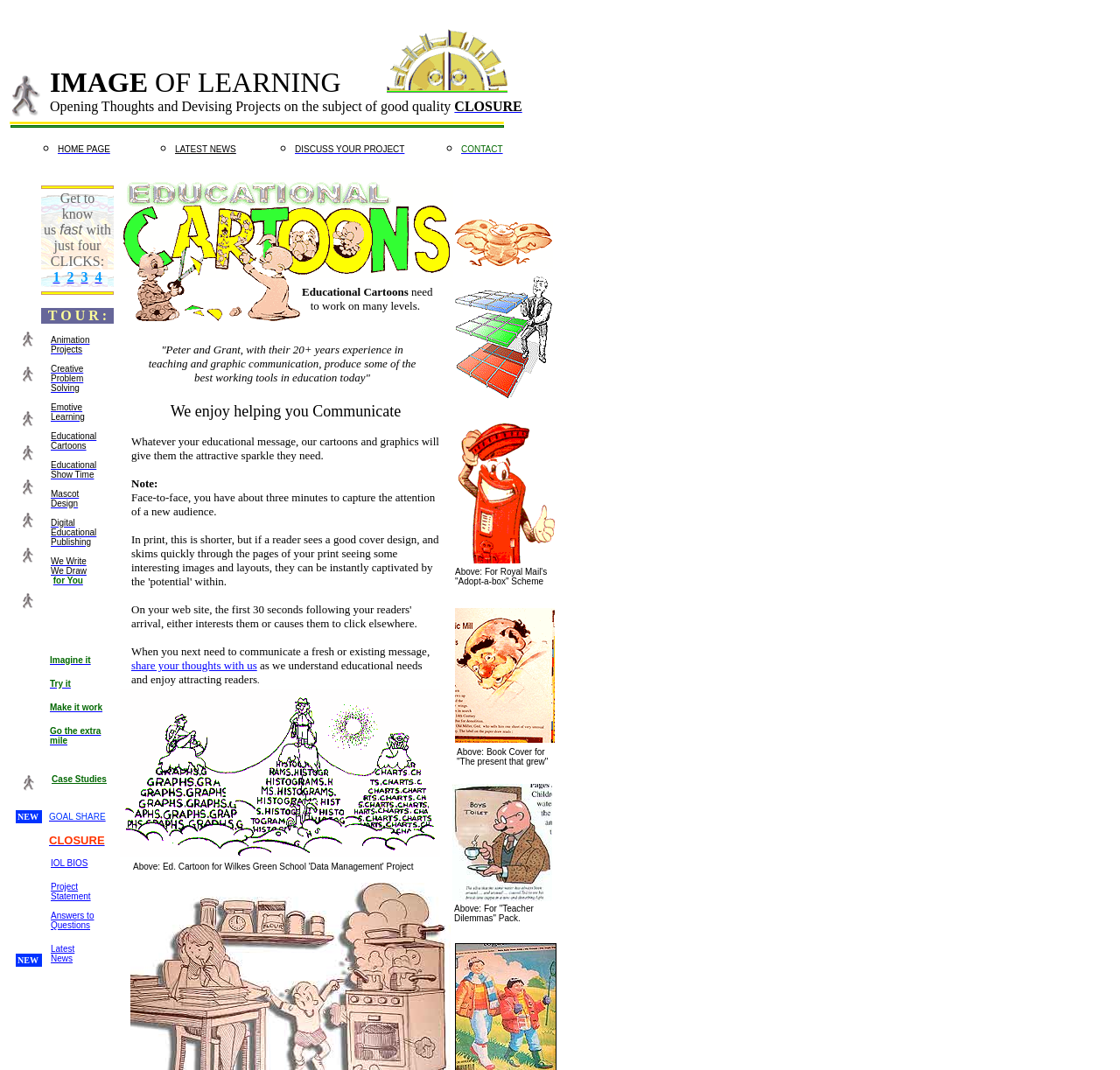Please find the bounding box coordinates (top-left x, top-left y, bottom-right x, bottom-right y) in the screenshot for the UI element described as follows: share your thoughts with us

[0.117, 0.614, 0.229, 0.628]